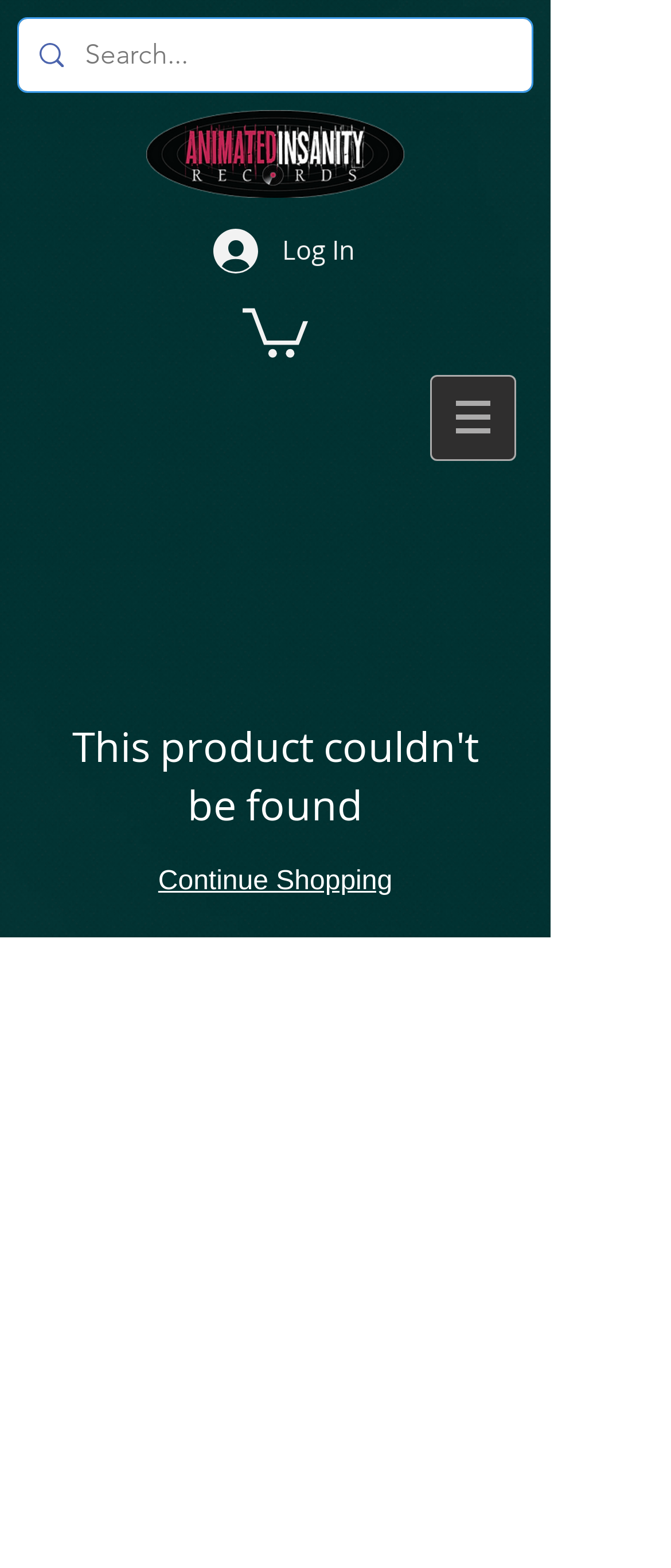Offer an in-depth caption of the entire webpage.

The webpage is a product page for "Animated Insanity". At the top, there is a search bar with a magnifying glass icon on the left and a text input field on the right, where users can type in keywords to search. Below the search bar, there is an unnamed image, likely a product image or logo.

To the right of the search bar, there is a "Log In" button with an icon next to it. Below the "Log In" button, there is a link with an image, possibly a call-to-action or a promotional banner.

On the bottom left of the page, there is a navigation menu labeled "Site" with a dropdown menu icon next to it. The menu likely contains links to other sections of the website.

Finally, there is a "Continue Shopping" link located near the bottom center of the page, suggesting that users have already added items to their cart and can continue browsing the website.